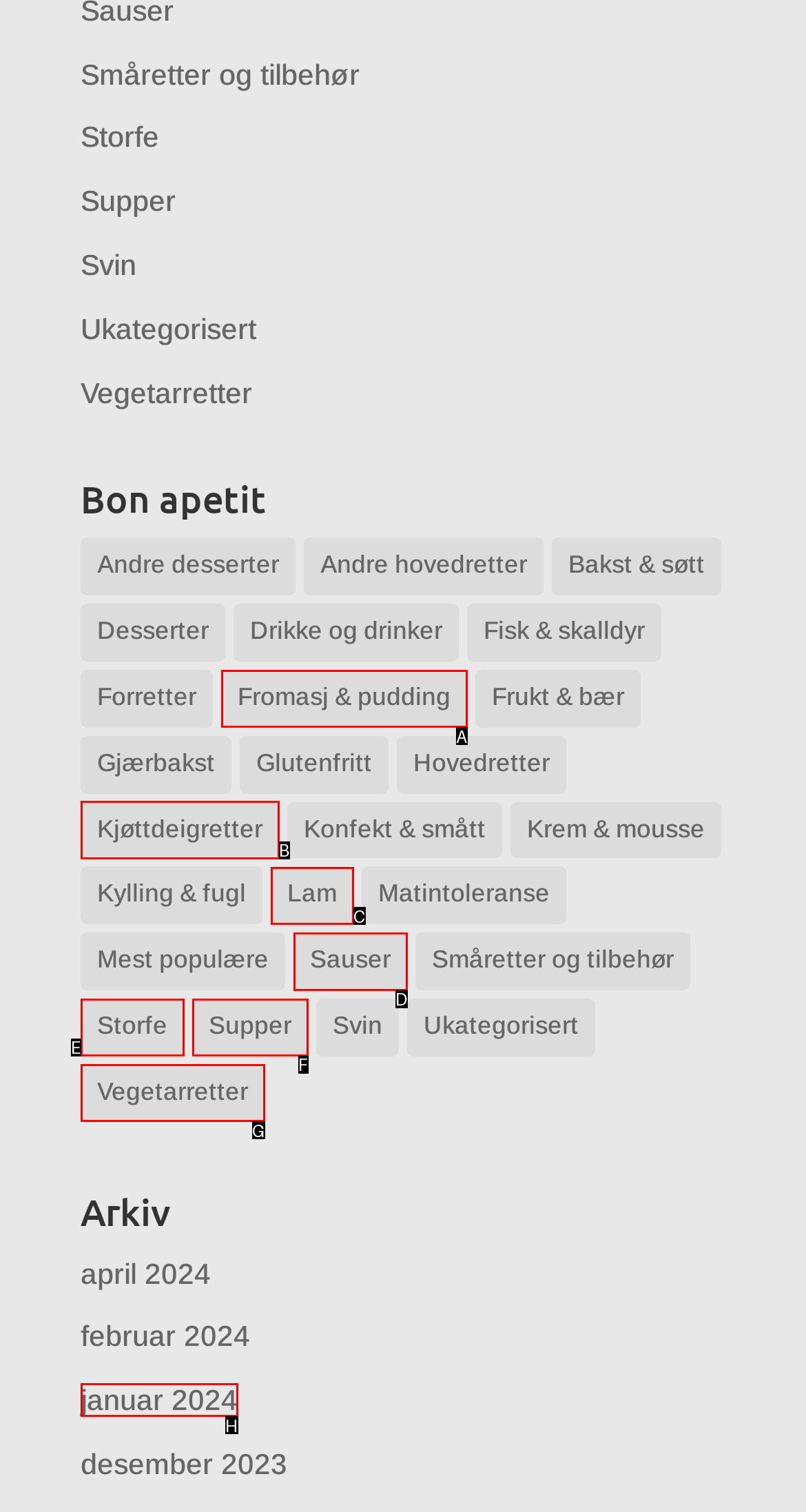Identify the option that best fits this description: Techi Guard
Answer with the appropriate letter directly.

None